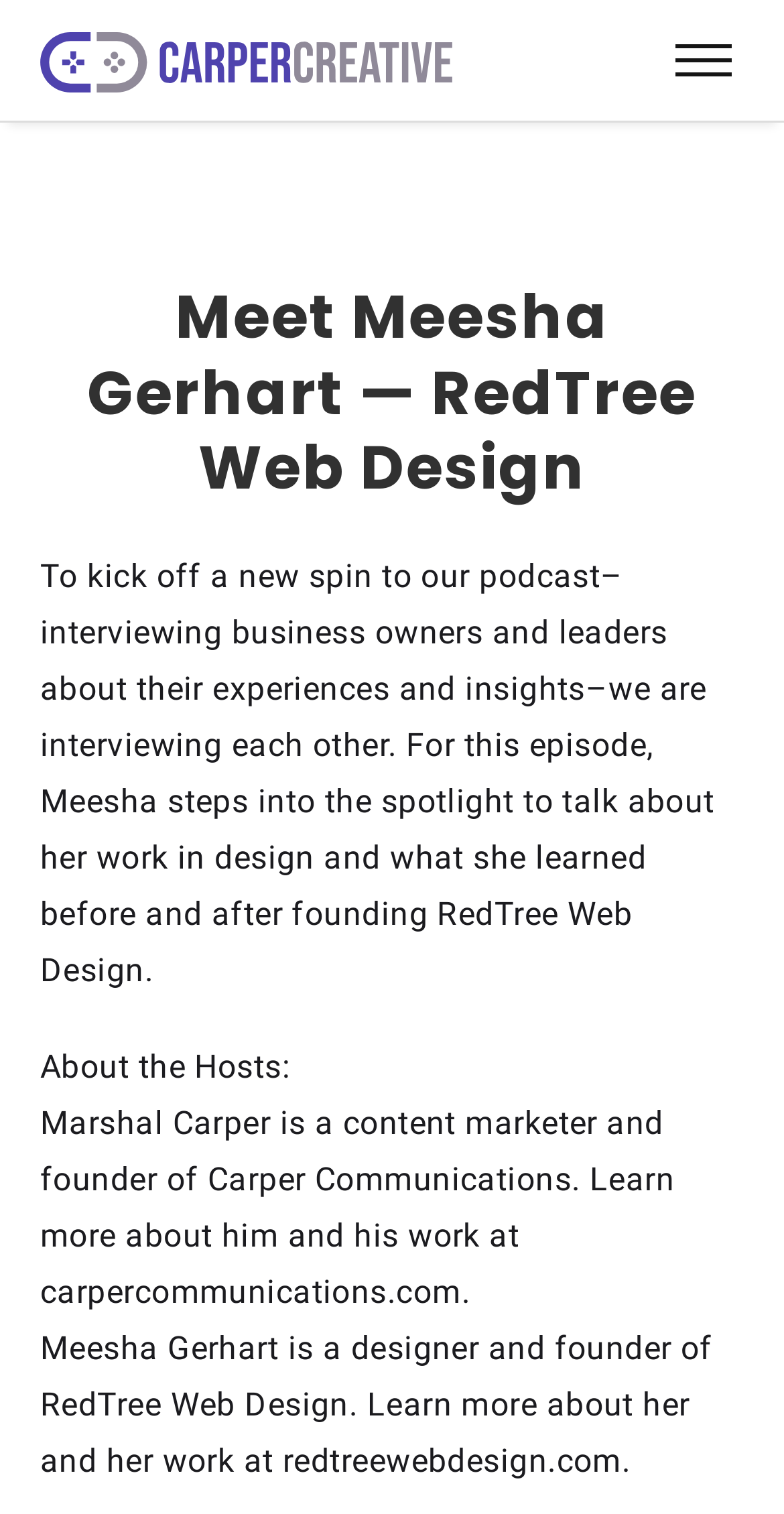Using the elements shown in the image, answer the question comprehensively: What is the name of the founder of Carper Communications?

The answer can be found in the StaticText element with the text 'Marshal Carper is a content marketer and founder of Carper Communications. Learn more about him and his work at carpercommunications.com.'